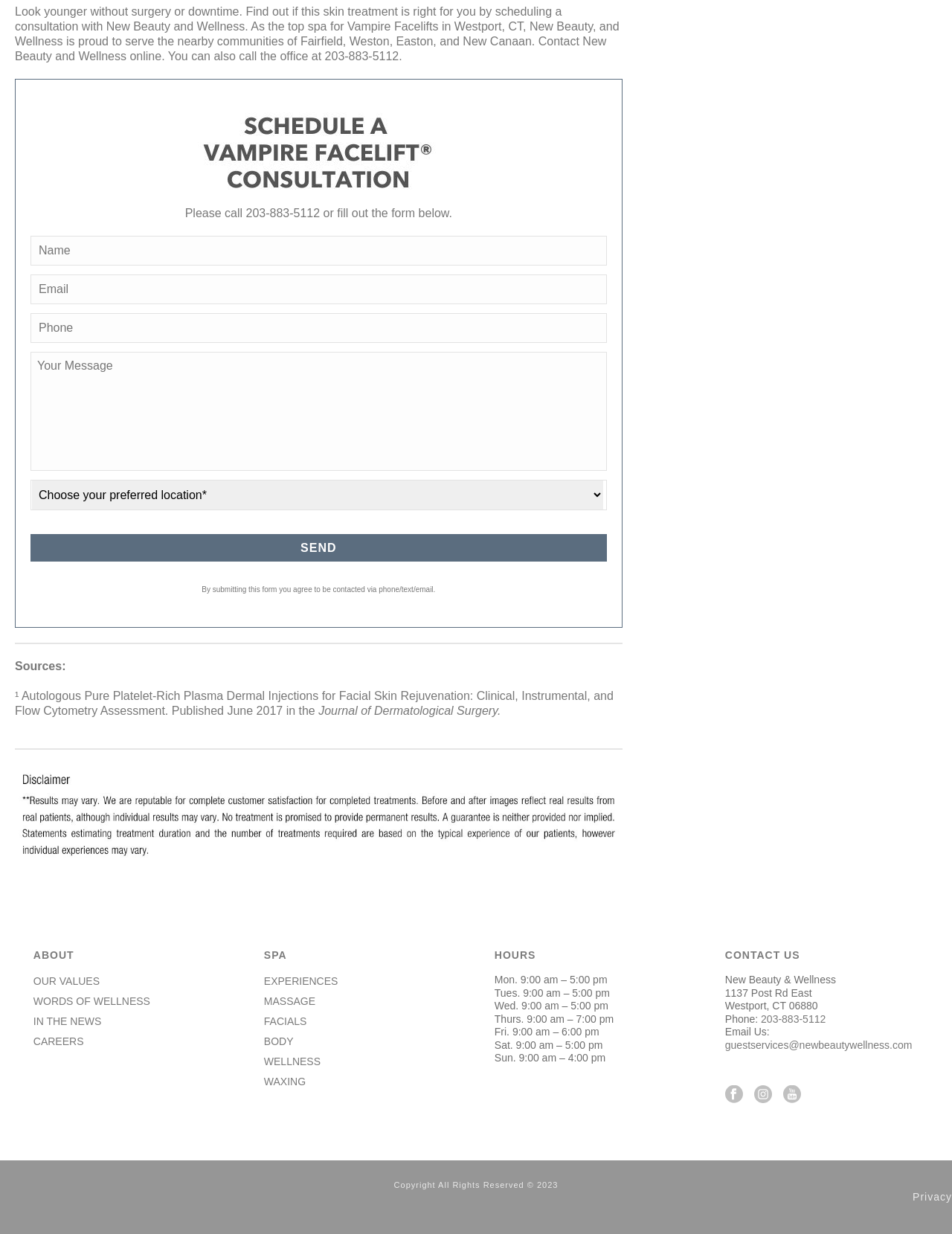Find and indicate the bounding box coordinates of the region you should select to follow the given instruction: "Call the office".

[0.341, 0.041, 0.419, 0.051]